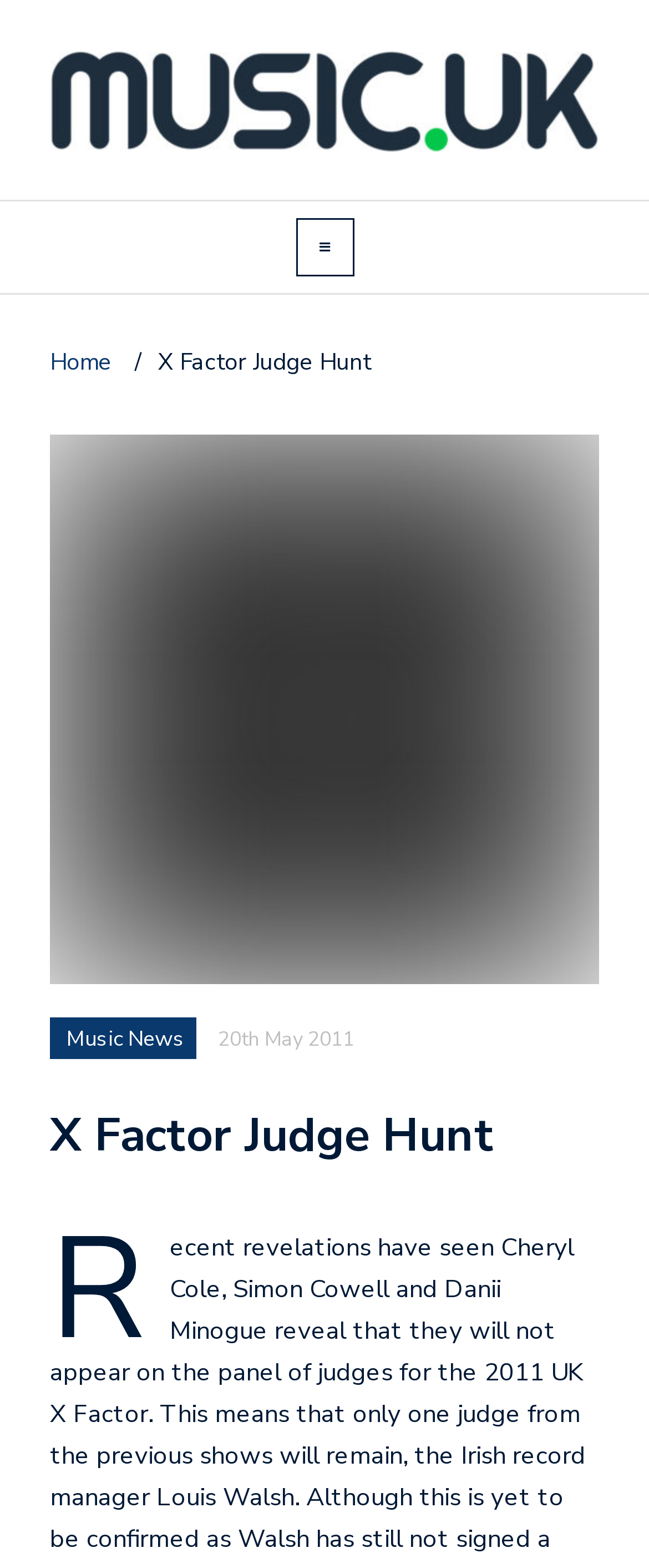How many main navigation links are there?
Please give a detailed and elaborate answer to the question based on the image.

There is only one main navigation link, which is 'Home', located at the top of the webpage.